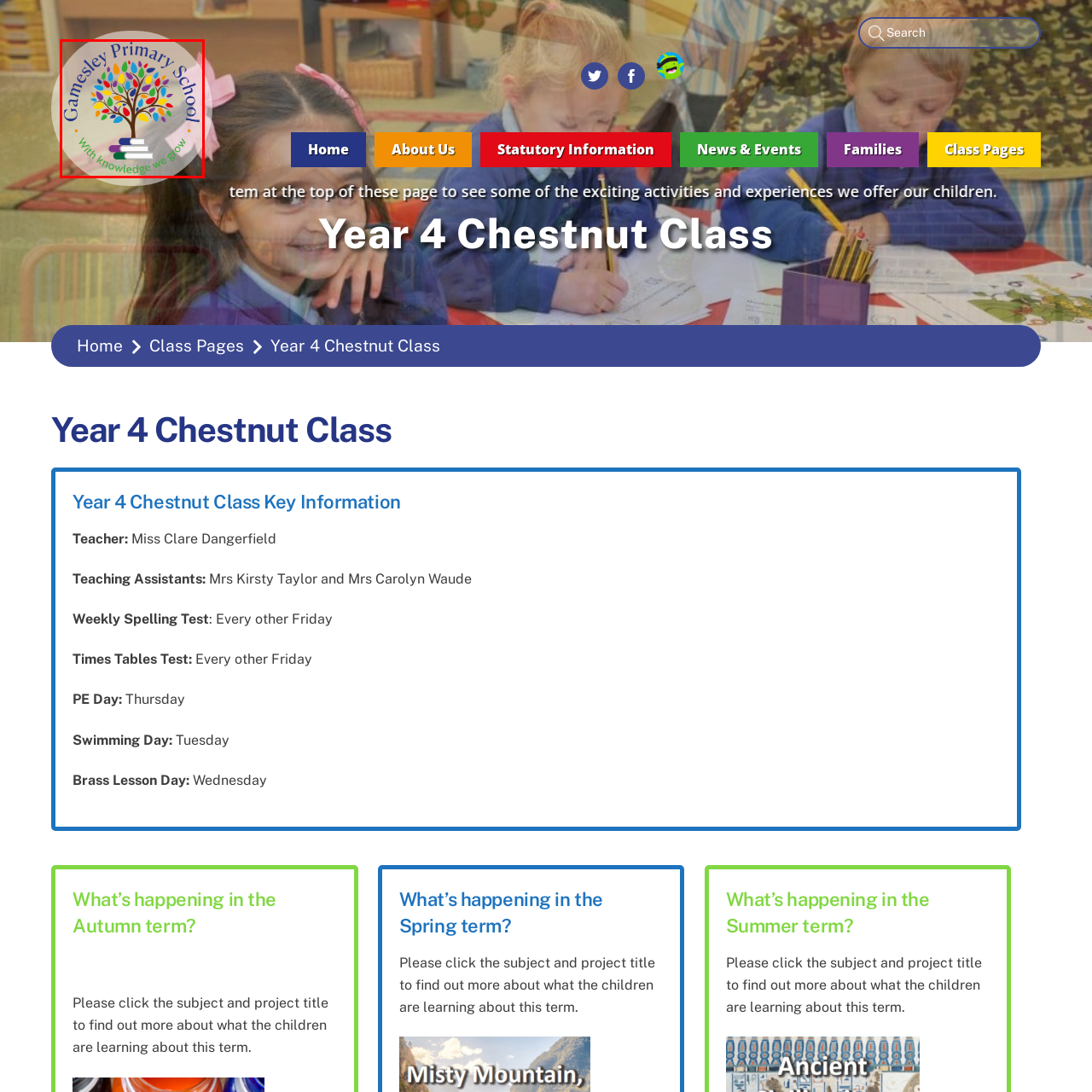Generate a detailed caption for the image within the red outlined area.

The image features the logo of Gamesley Primary School, which prominently displays a colorful tree adorned with leaves in various hues, symbolizing growth and diversity. Beneath the tree, there are two stacked books, reinforcing the theme of education. Encircling this vibrant design are the words "Gamesley Primary School" at the top, while the phrase "With knowledge we grow" is positioned at the bottom, highlighting the school's commitment to fostering learning and development. This logo encapsulates the school's nurturing environment for its students.